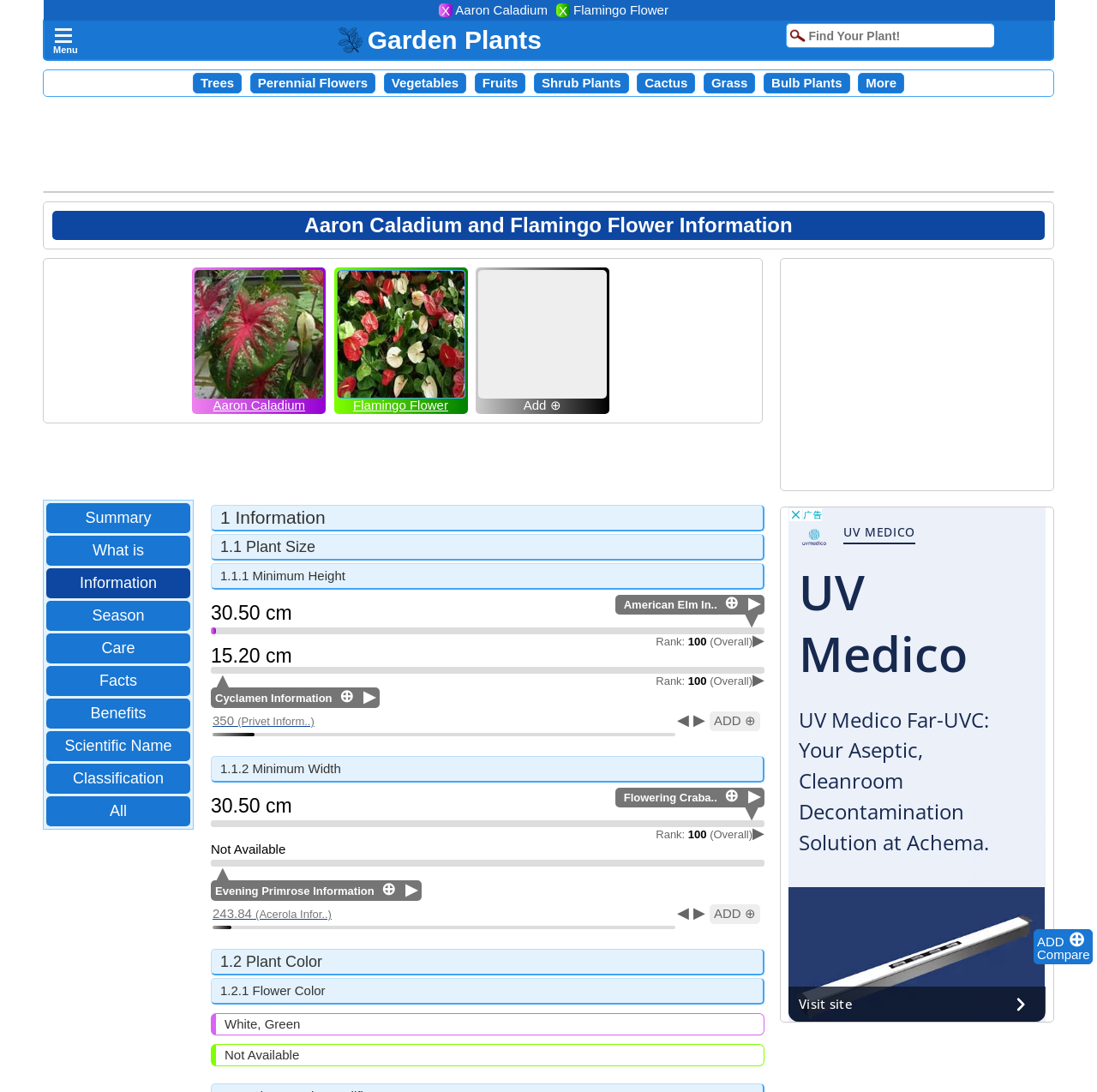Please identify the bounding box coordinates of the element I should click to complete this instruction: 'Add American Elm Information to compare'. The coordinates should be given as four float numbers between 0 and 1, like this: [left, top, right, bottom].

[0.66, 0.543, 0.678, 0.56]